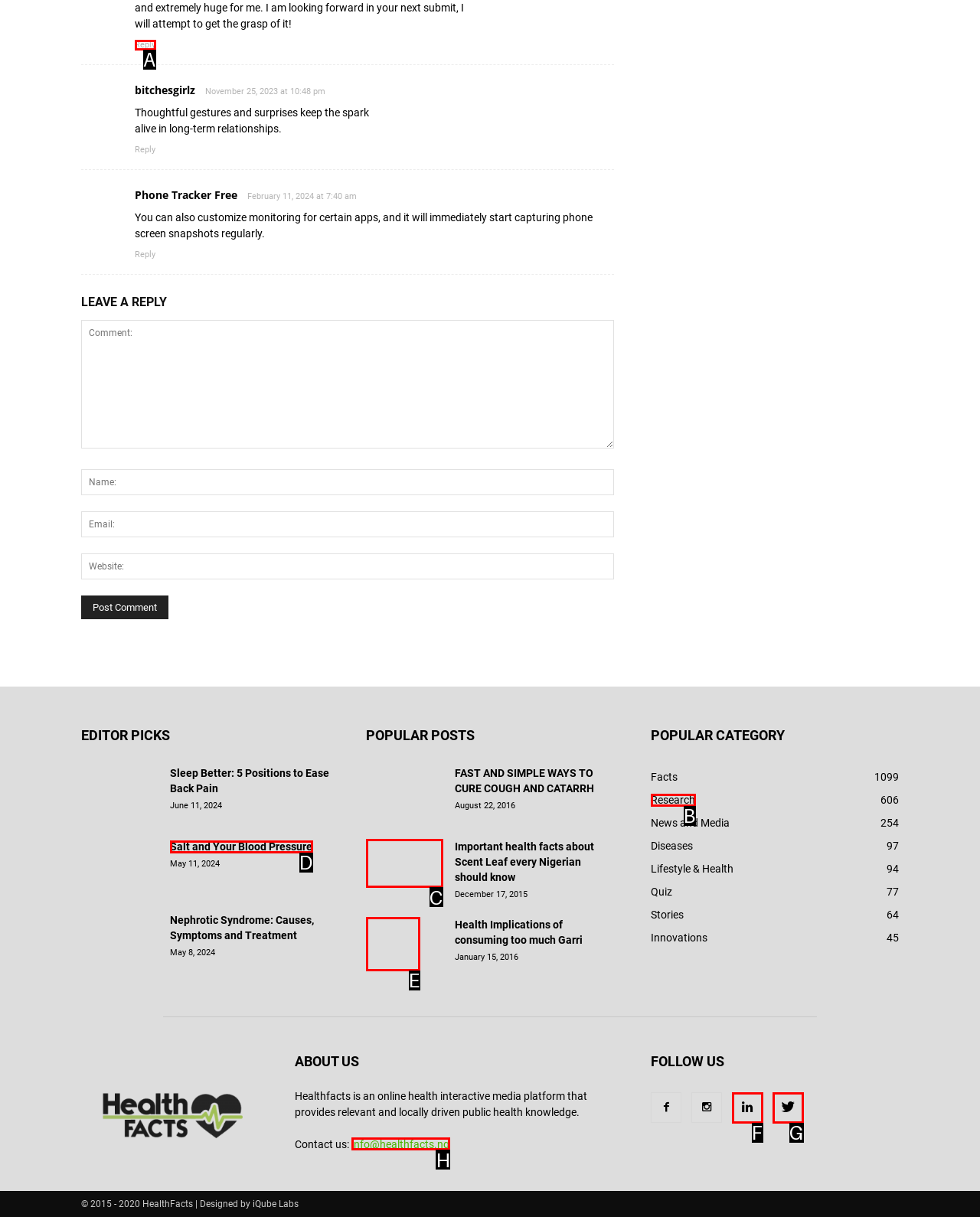Select the correct HTML element to complete the following task: Contact us
Provide the letter of the choice directly from the given options.

H